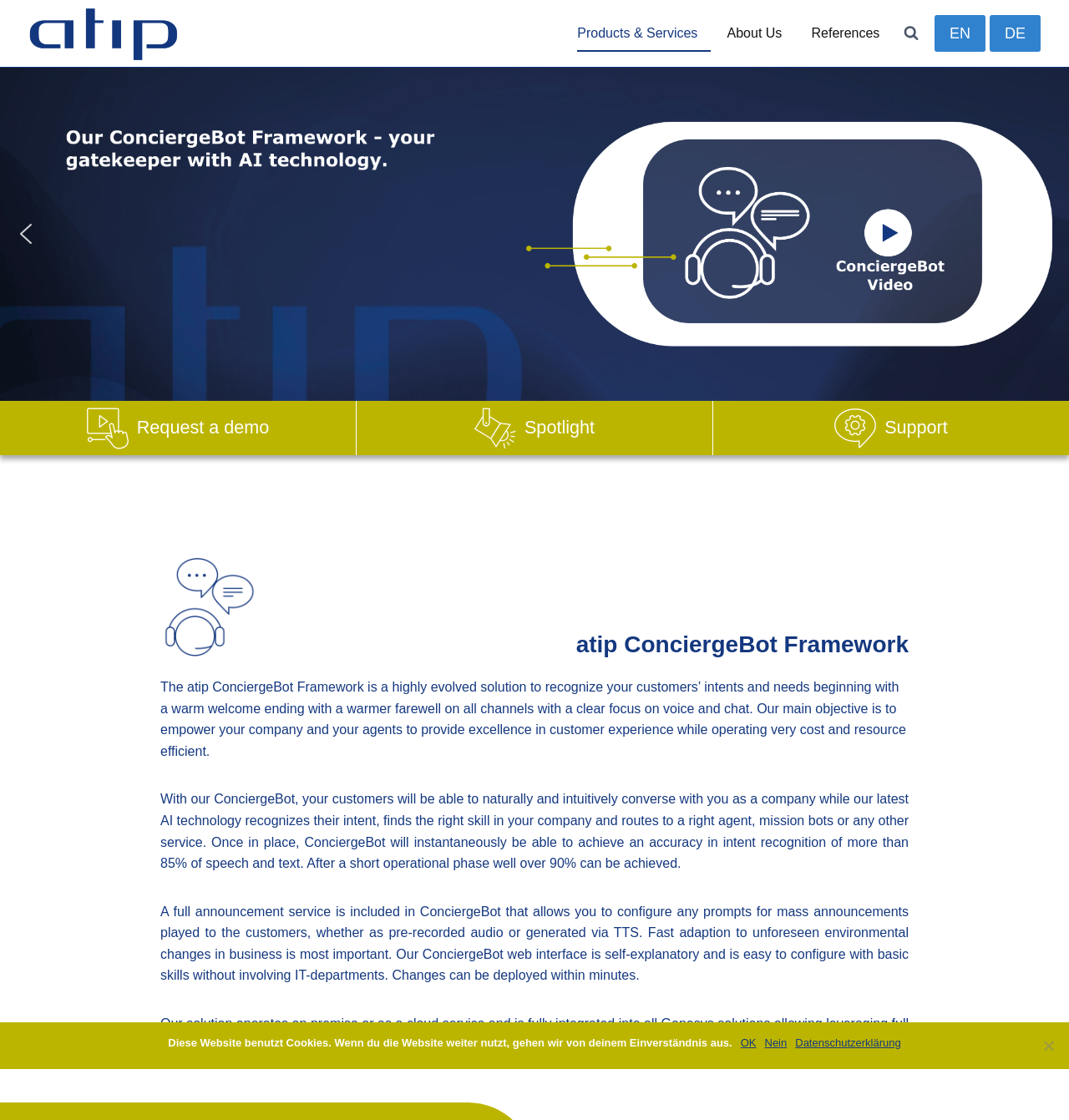Bounding box coordinates must be specified in the format (top-left x, top-left y, bottom-right x, bottom-right y). All values should be floating point numbers between 0 and 1. What are the bounding box coordinates of the UI element described as: About UsExpand

[0.673, 0.013, 0.752, 0.047]